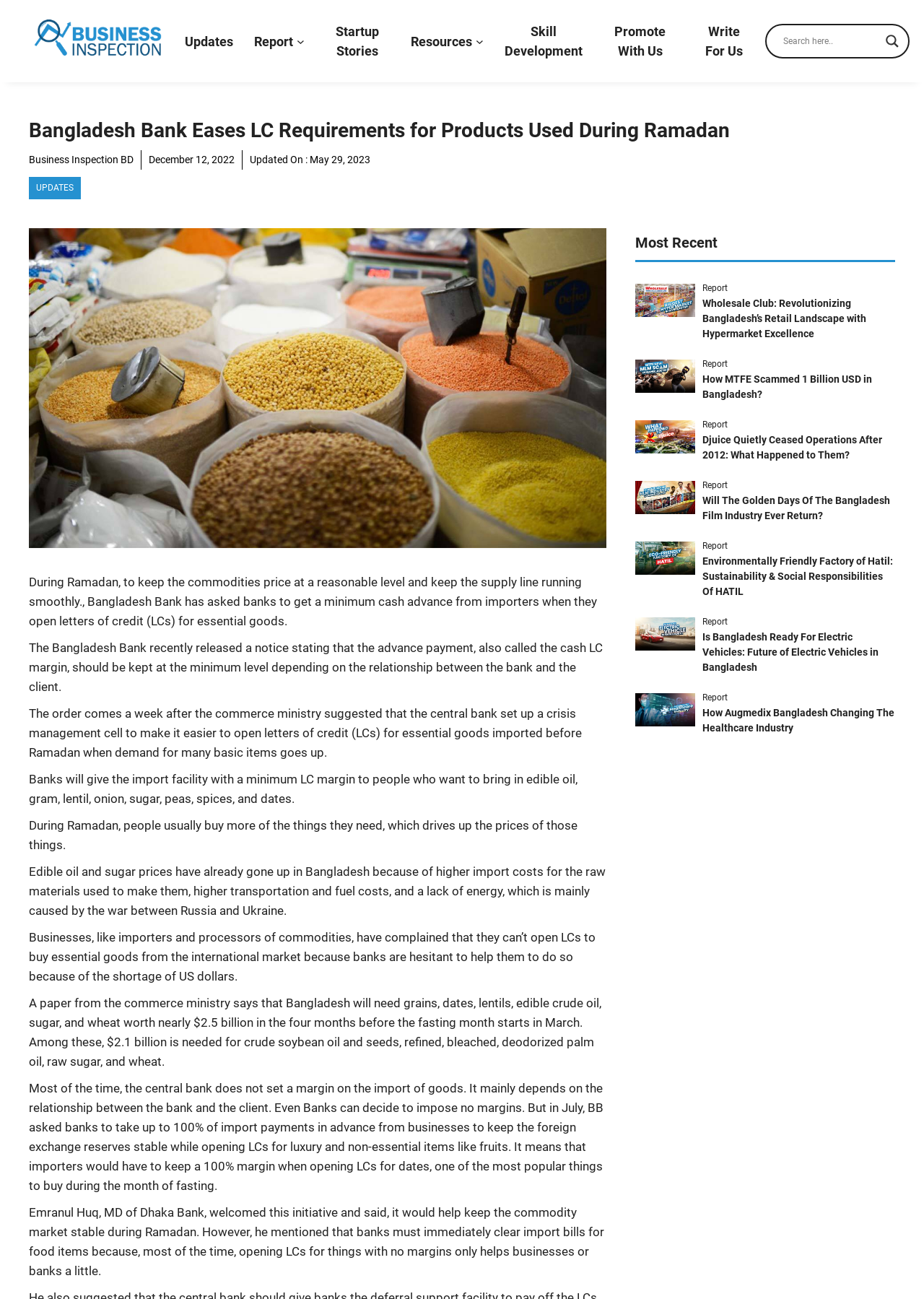Please identify the bounding box coordinates of the clickable region that I should interact with to perform the following instruction: "Click on the 'Write For Us' link". The coordinates should be expressed as four float numbers between 0 and 1, i.e., [left, top, right, bottom].

[0.755, 0.017, 0.813, 0.047]